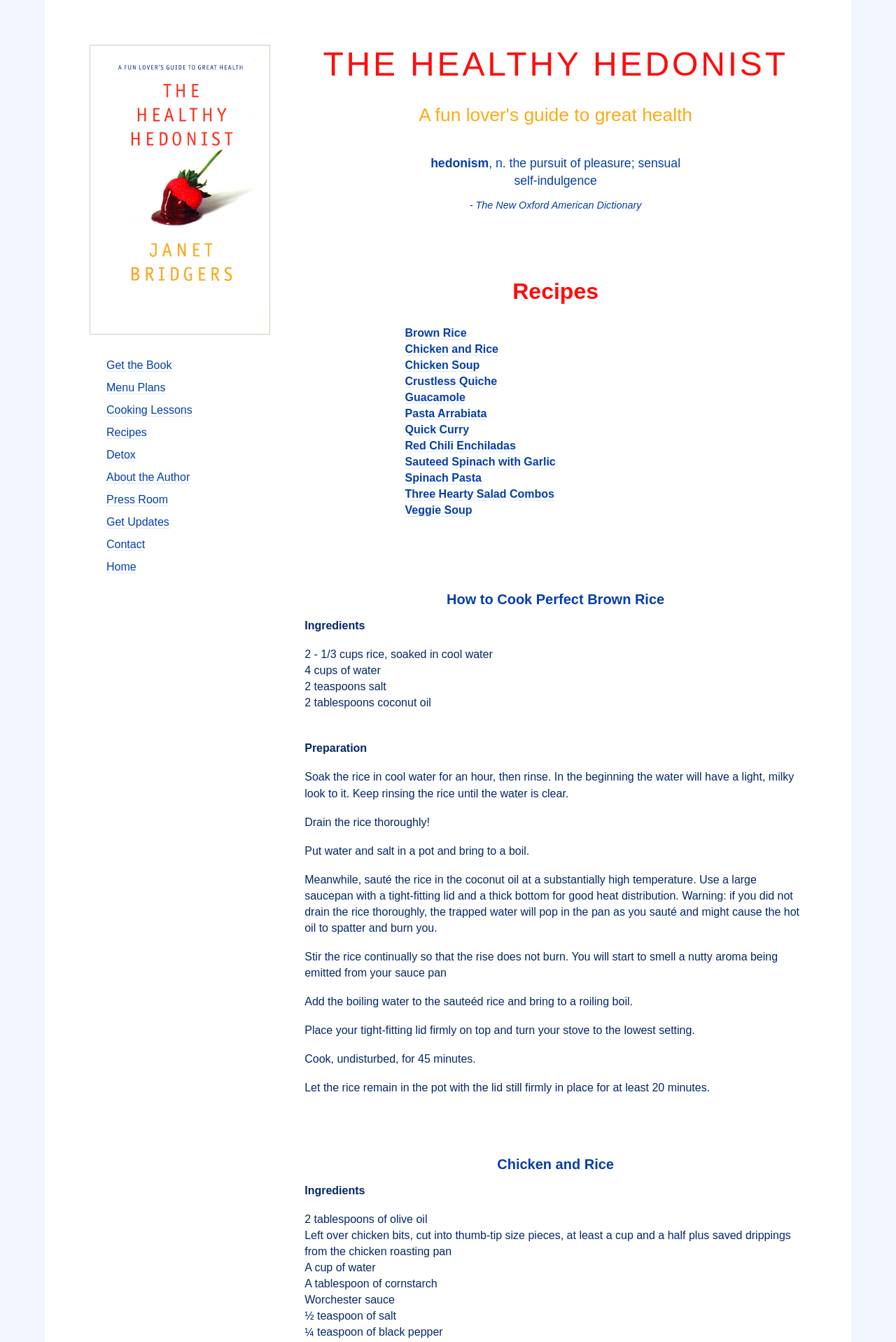Locate the bounding box of the UI element described by: "Crustless Quiche" in the given webpage screenshot.

[0.452, 0.28, 0.555, 0.289]